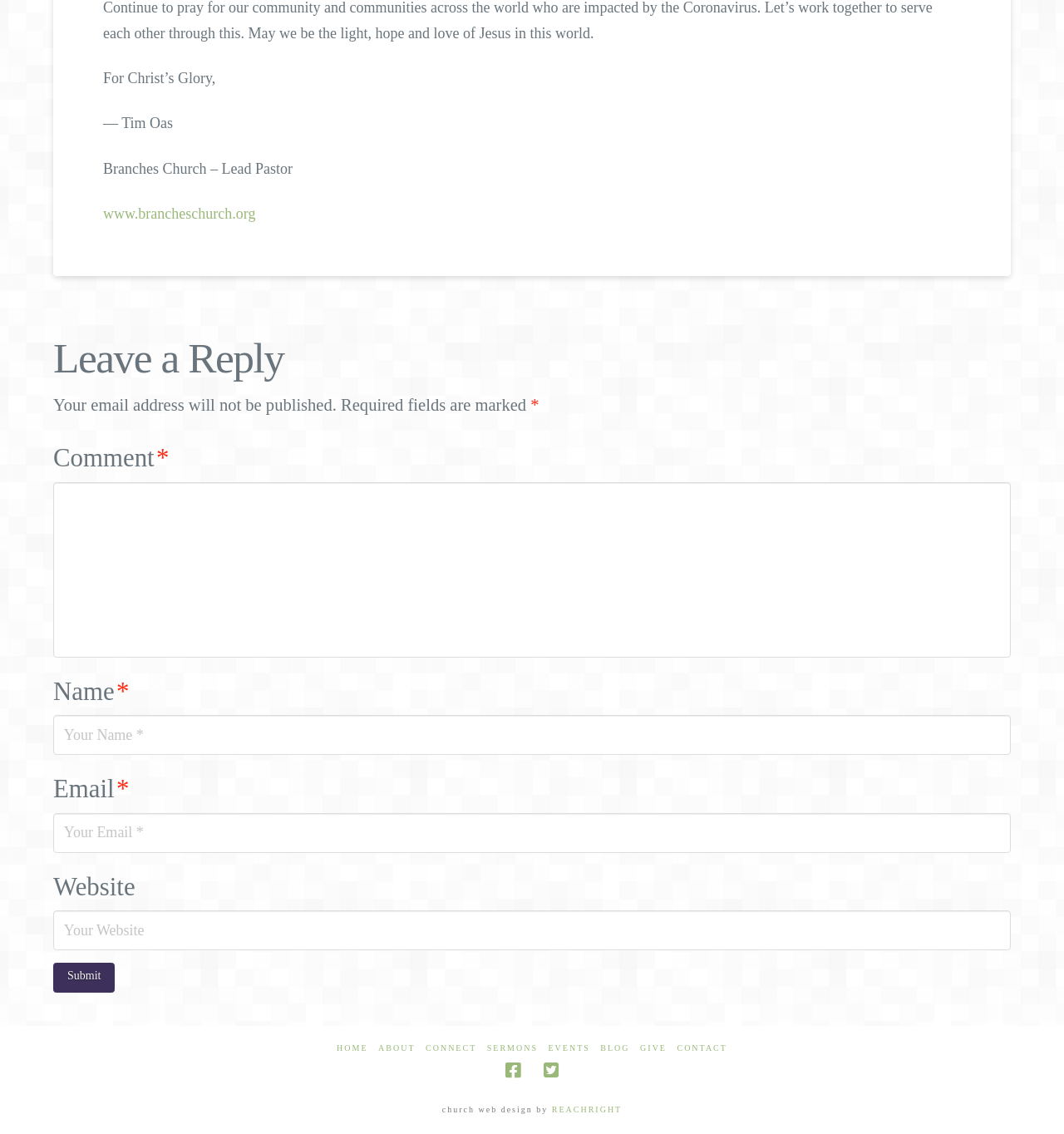Respond to the question below with a concise word or phrase:
What is the name of the lead pastor?

Tim Oas